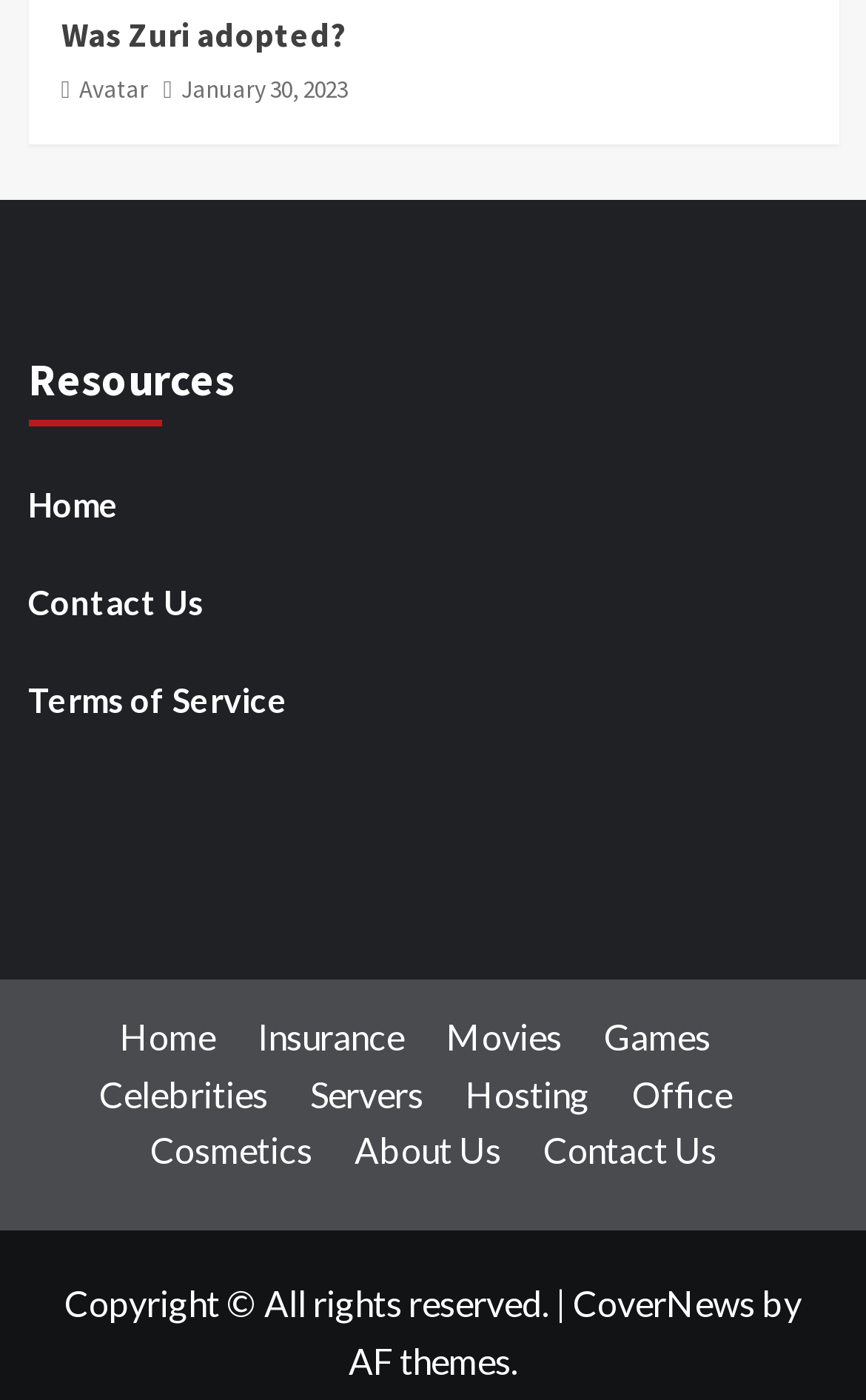Please identify the bounding box coordinates of the clickable area that will allow you to execute the instruction: "Read about 'Terms of Service'".

[0.032, 0.481, 0.968, 0.543]